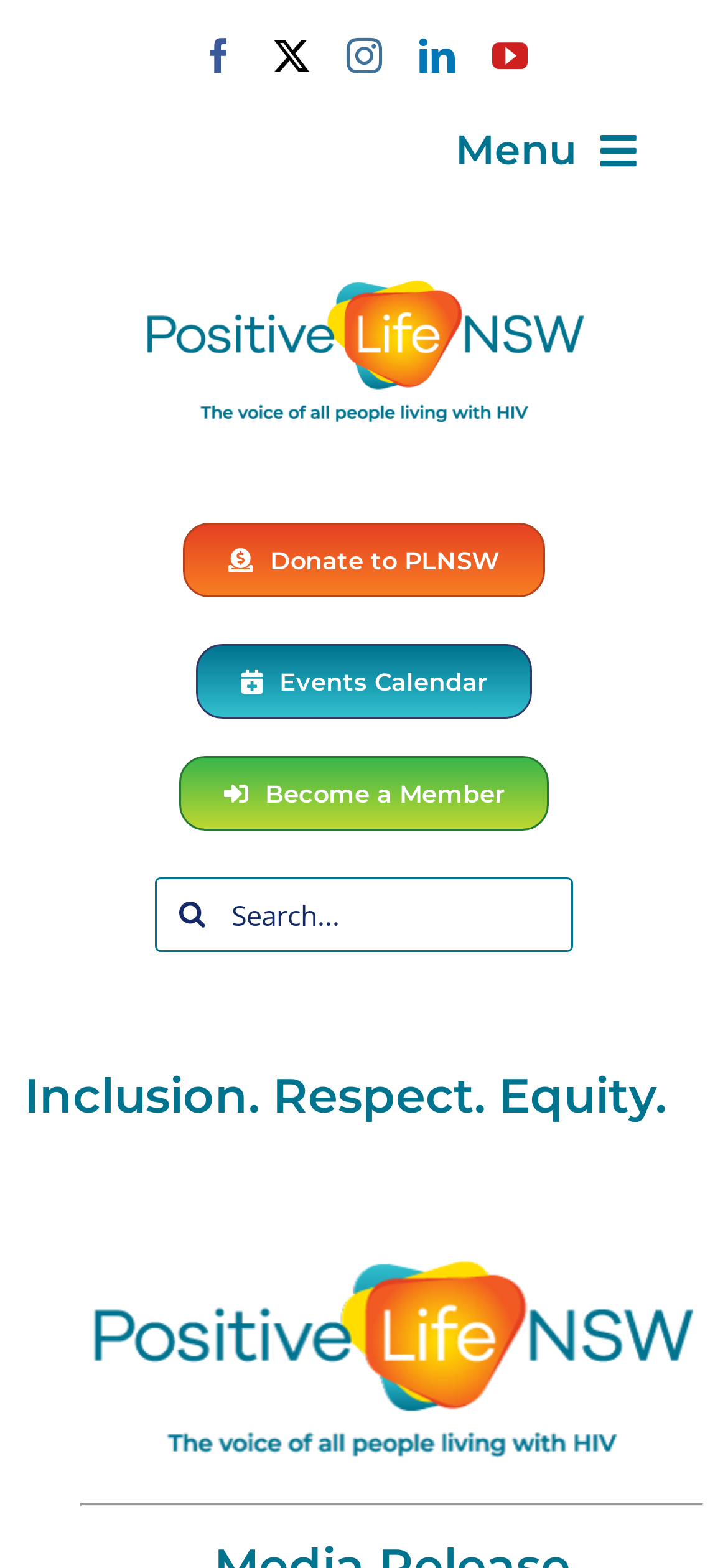Could you provide the bounding box coordinates for the portion of the screen to click to complete this instruction: "Click the Facebook link"?

[0.276, 0.024, 0.324, 0.046]